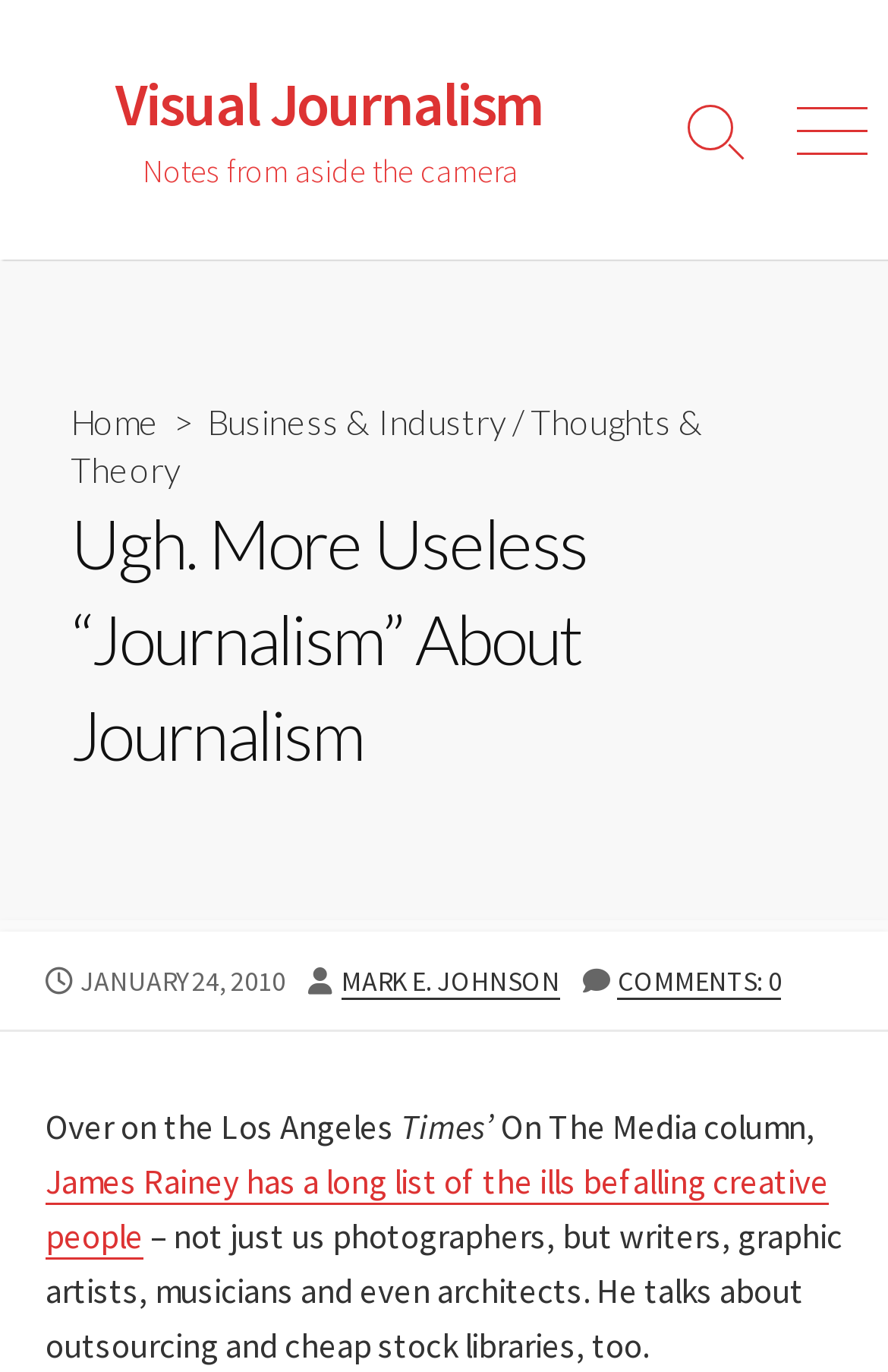Describe in detail what you see on the webpage.

This webpage appears to be a blog post or article discussing journalism, specifically the challenges faced by creative professionals. At the top, there is a heading that reads "Visual Journalism" and a link with the same text. Below this, there is a static text element that says "Notes from aside the camera". 

On the top right, there are two buttons: "Search Toggle" and "Menu". The "Menu" button, when clicked, reveals a dropdown menu with links to "Home", "Business & Industry", and "Thoughts & Theory". 

The main content of the webpage is a blog post titled "Ugh. More Useless “Journalism” About Journalism". The post discusses an article by James Rainey in the Los Angeles Times' "On The Media" column, which lists the challenges faced by creative people, including photographers, writers, graphic artists, musicians, and architects. The post also mentions outsourcing and cheap stock libraries.

At the bottom of the page, there is a footer section that displays the published date, "JANUARY 24, 2010", and the author's name, "MARK E. JOHNSON". There is also a link to comments, which shows that there are 0 comments.